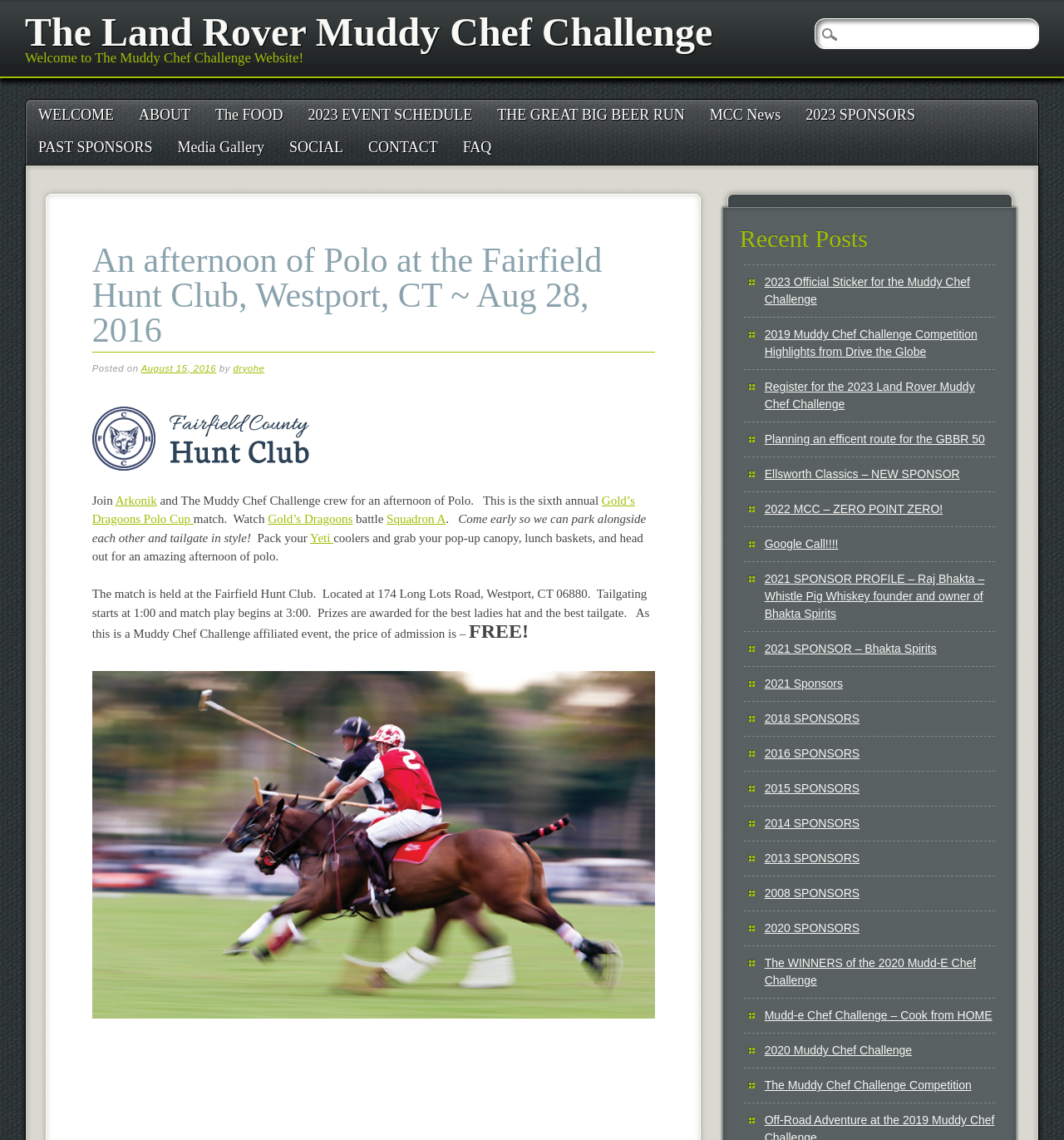Locate the bounding box coordinates of the element you need to click to accomplish the task described by this instruction: "Click on the 'CONTACT' link".

[0.334, 0.116, 0.423, 0.144]